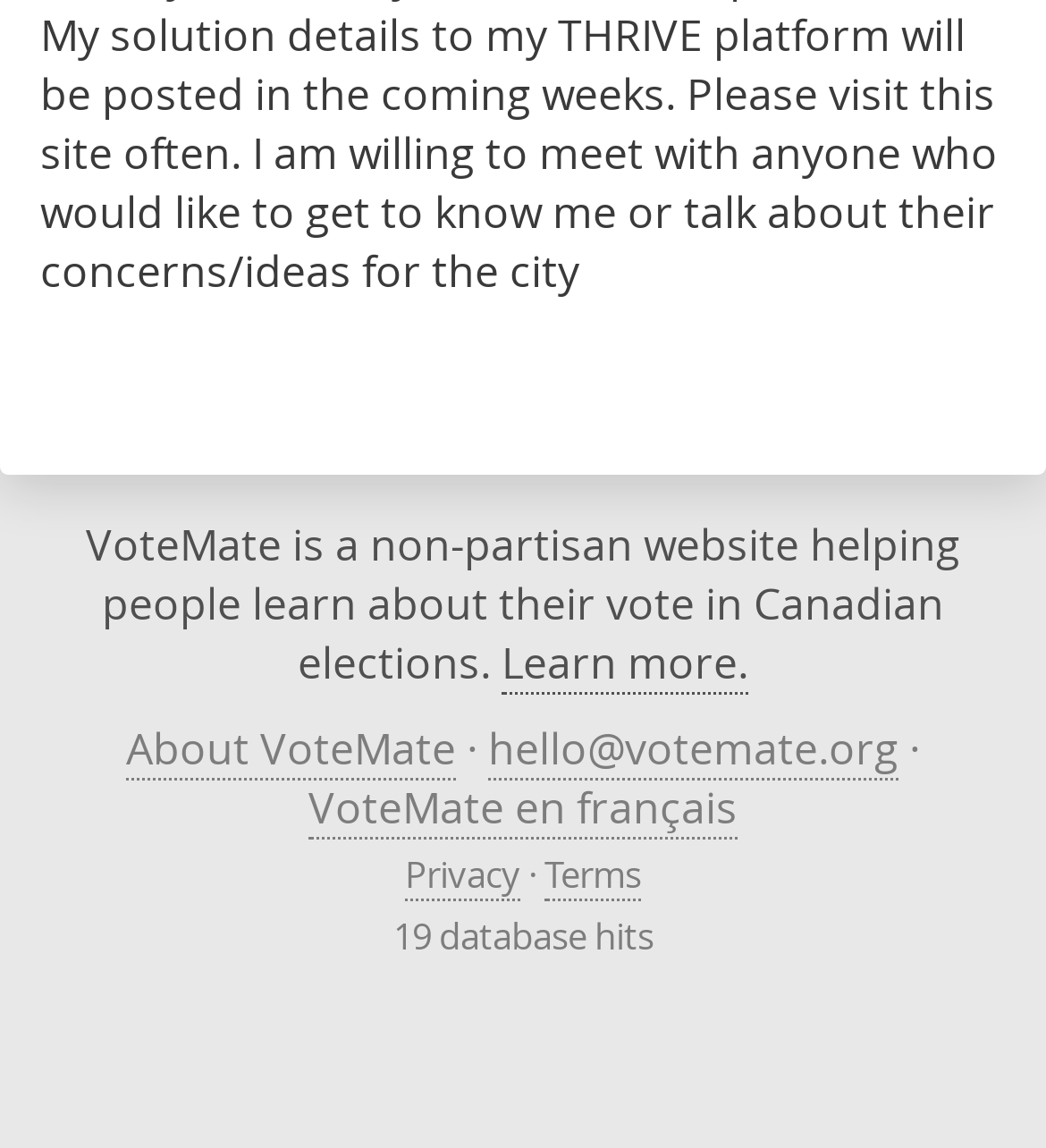How many database hits are there on the webpage?
Answer the question with a detailed explanation, including all necessary information.

The StaticText element '19 database hits' explicitly states the number of database hits on the webpage.